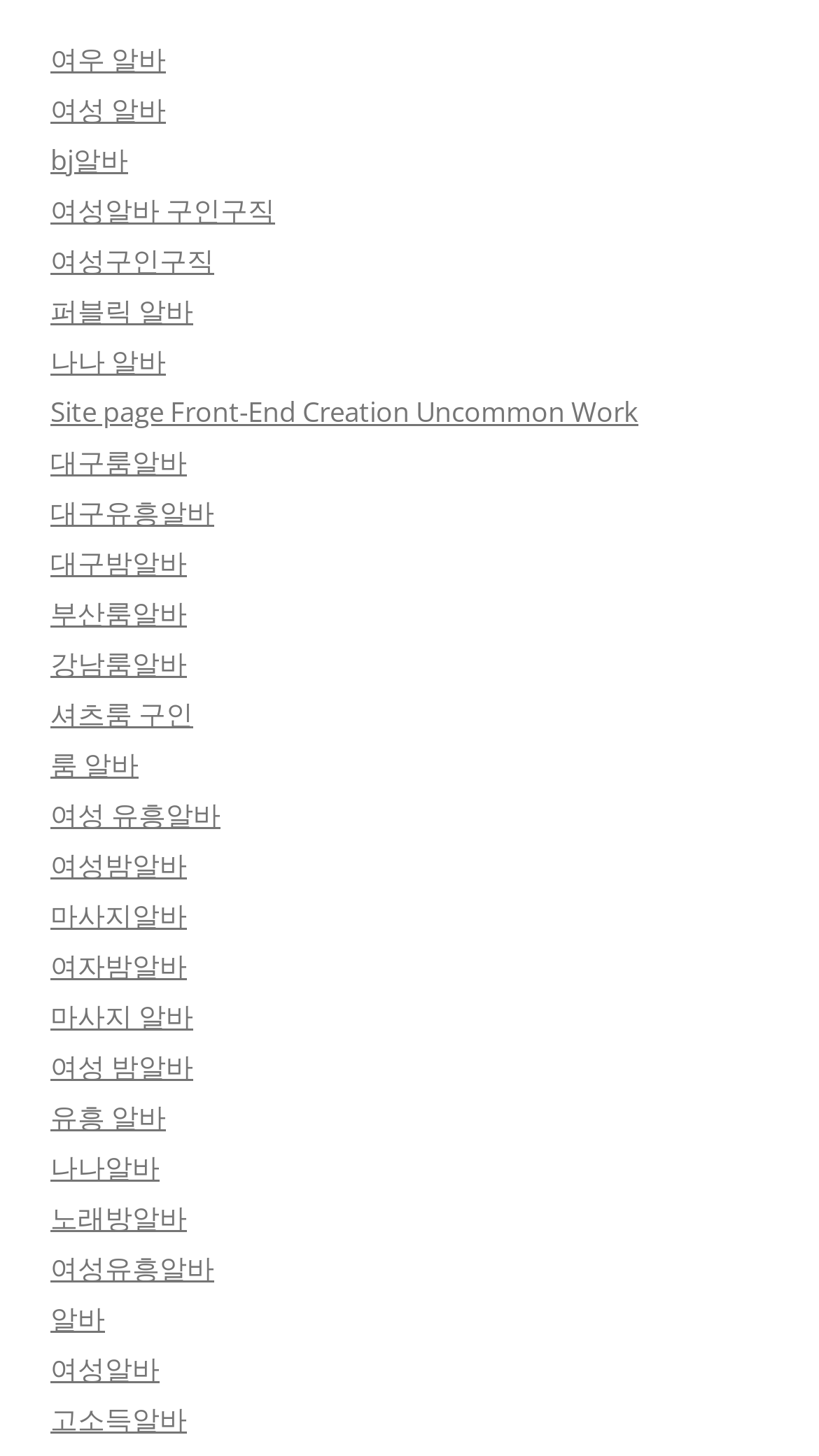Can men apply for jobs on this webpage?
Look at the image and respond to the question as thoroughly as possible.

Although the webpage lists various types of alba jobs, many of the links mention 'women's alba' or '여성알바', which suggests that the webpage may be focused on job opportunities for women. However, it is unclear whether men can also apply for jobs on this webpage.